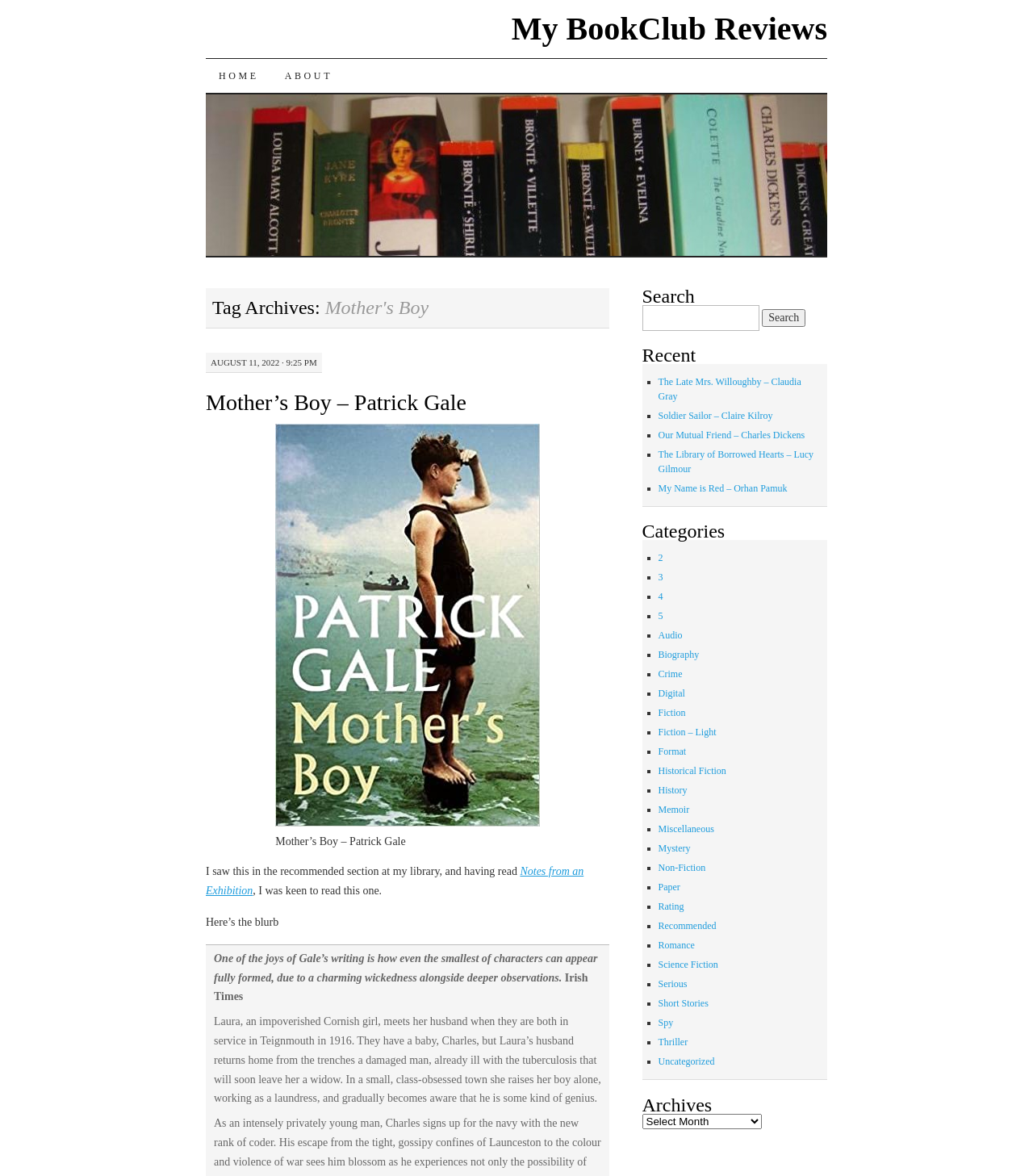Please respond in a single word or phrase: 
What is the author of the book being reviewed?

Patrick Gale